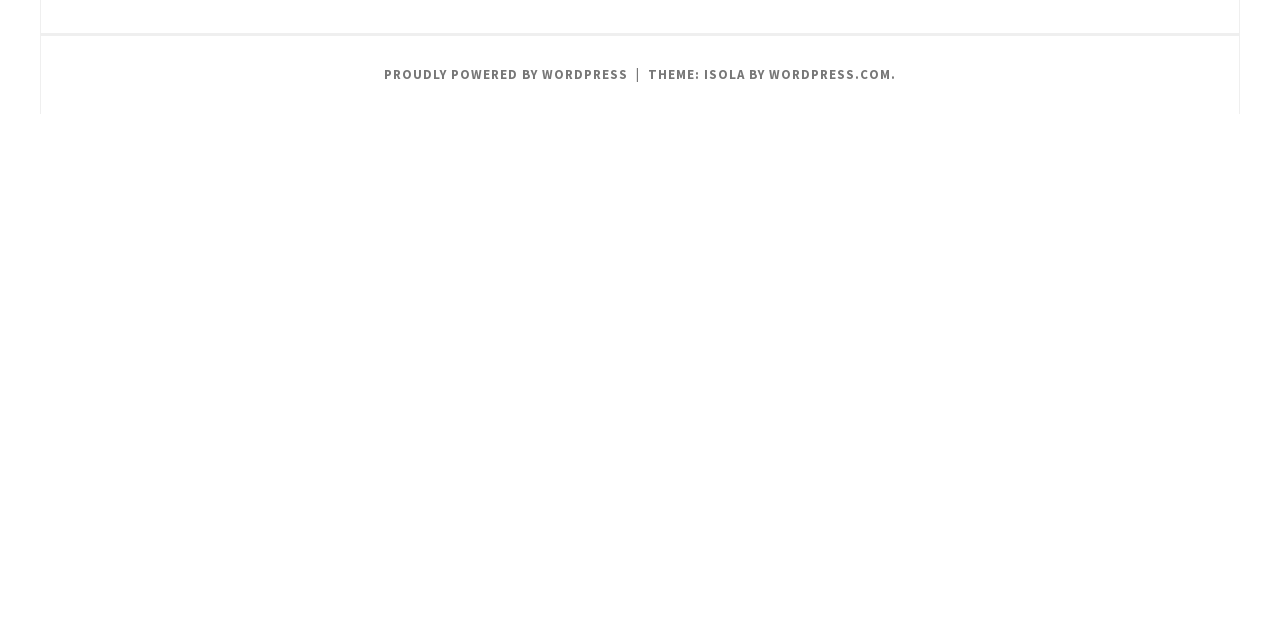Find and provide the bounding box coordinates for the UI element described here: "WordPress.com". The coordinates should be given as four float numbers between 0 and 1: [left, top, right, bottom].

[0.601, 0.103, 0.696, 0.13]